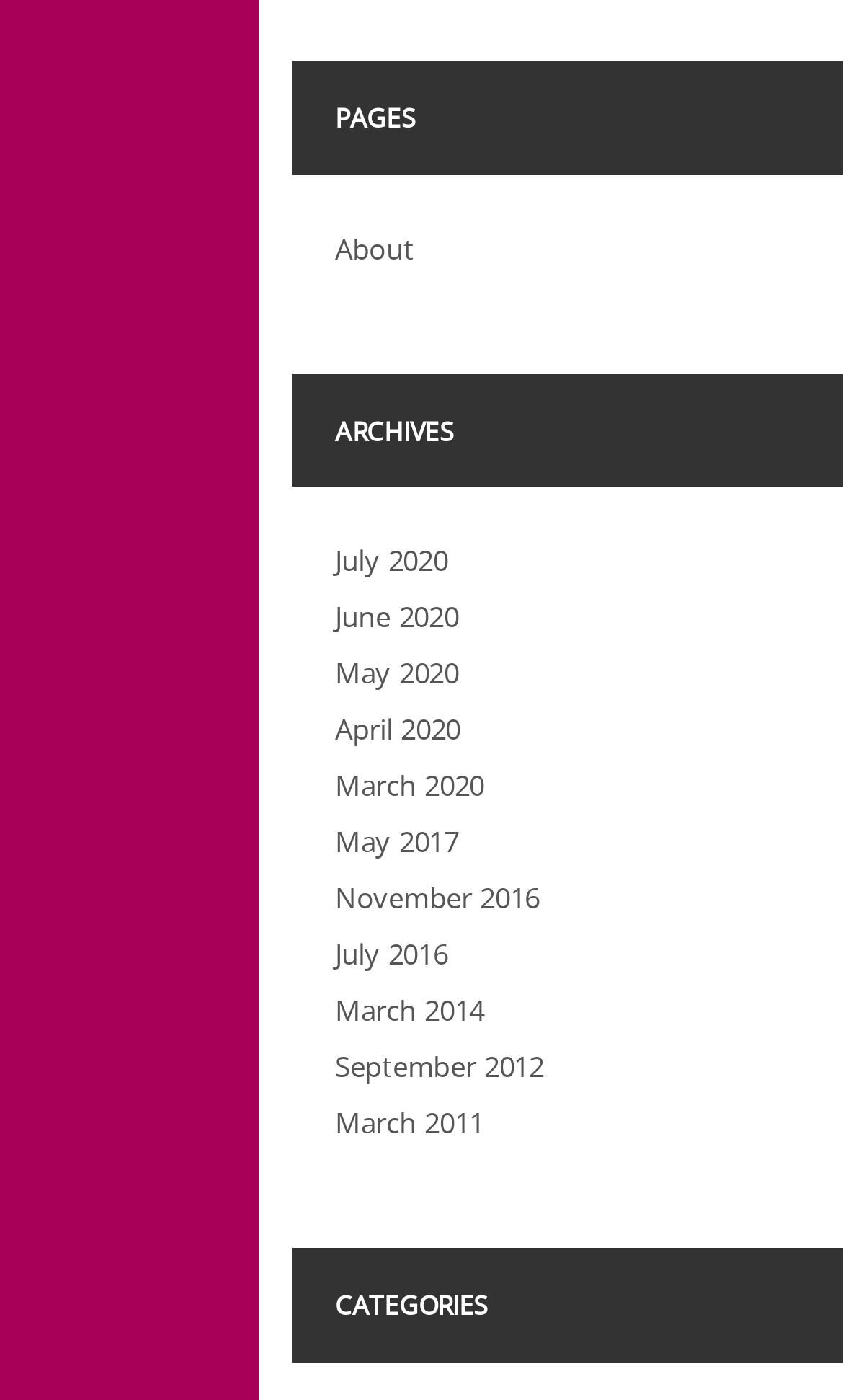Please pinpoint the bounding box coordinates for the region I should click to adhere to this instruction: "view about page".

[0.397, 0.163, 0.491, 0.191]